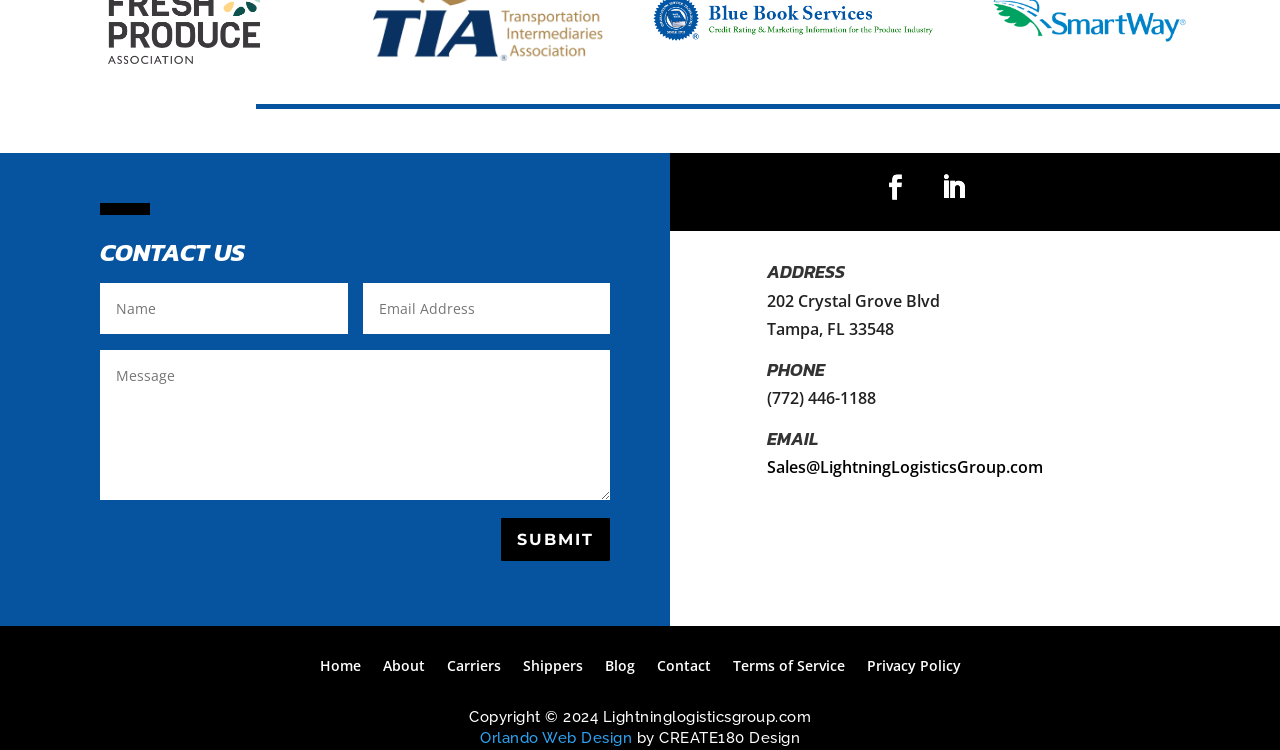Utilize the details in the image to thoroughly answer the following question: What is the company's address?

The company's address is mentioned in the 'ADDRESS' section, which is part of the layout table, and it includes the street address, city, and zip code.